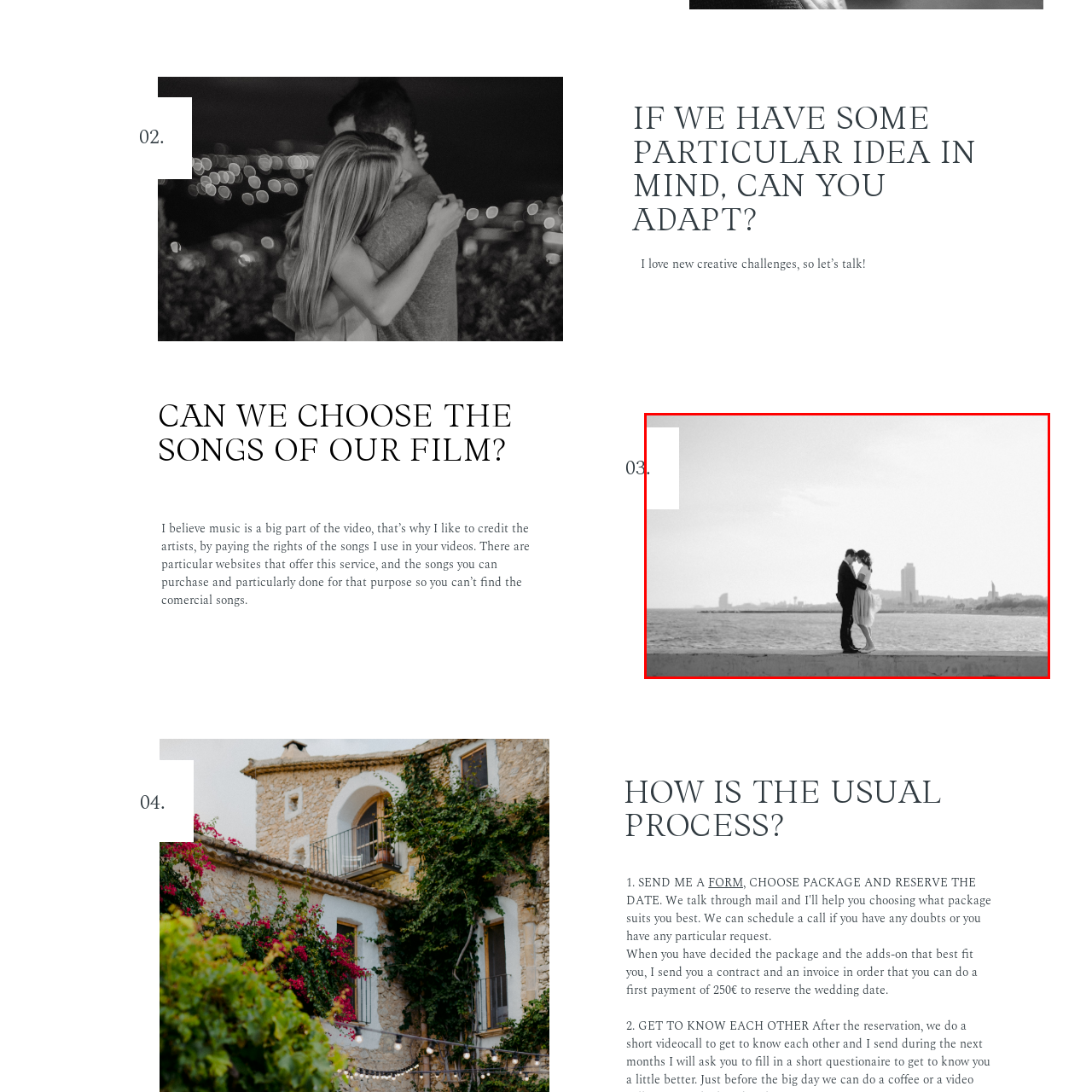Generate an in-depth caption for the image segment highlighted with a red box.

The image captures a romantic moment featuring a couple intimately embracing, silhouetted against a serene coastal backdrop. The sea stretches out behind them, gently lapping at the shoreline, while the skyline of a city rises in the distance, illuminated by the soft light of day. The couple, dressed elegantly, stands on a stone ledge with their foreheads touching, lost in each other's gaze. This moment perfectly symbolizes love and connection, reflecting the essence of weddings and intimate celebrations. It aligns beautifully with the message about the importance of music in weddings and creating memorable experiences, reinforcing the idea that personal touches, like song choices, enhance the storytelling of their special day.